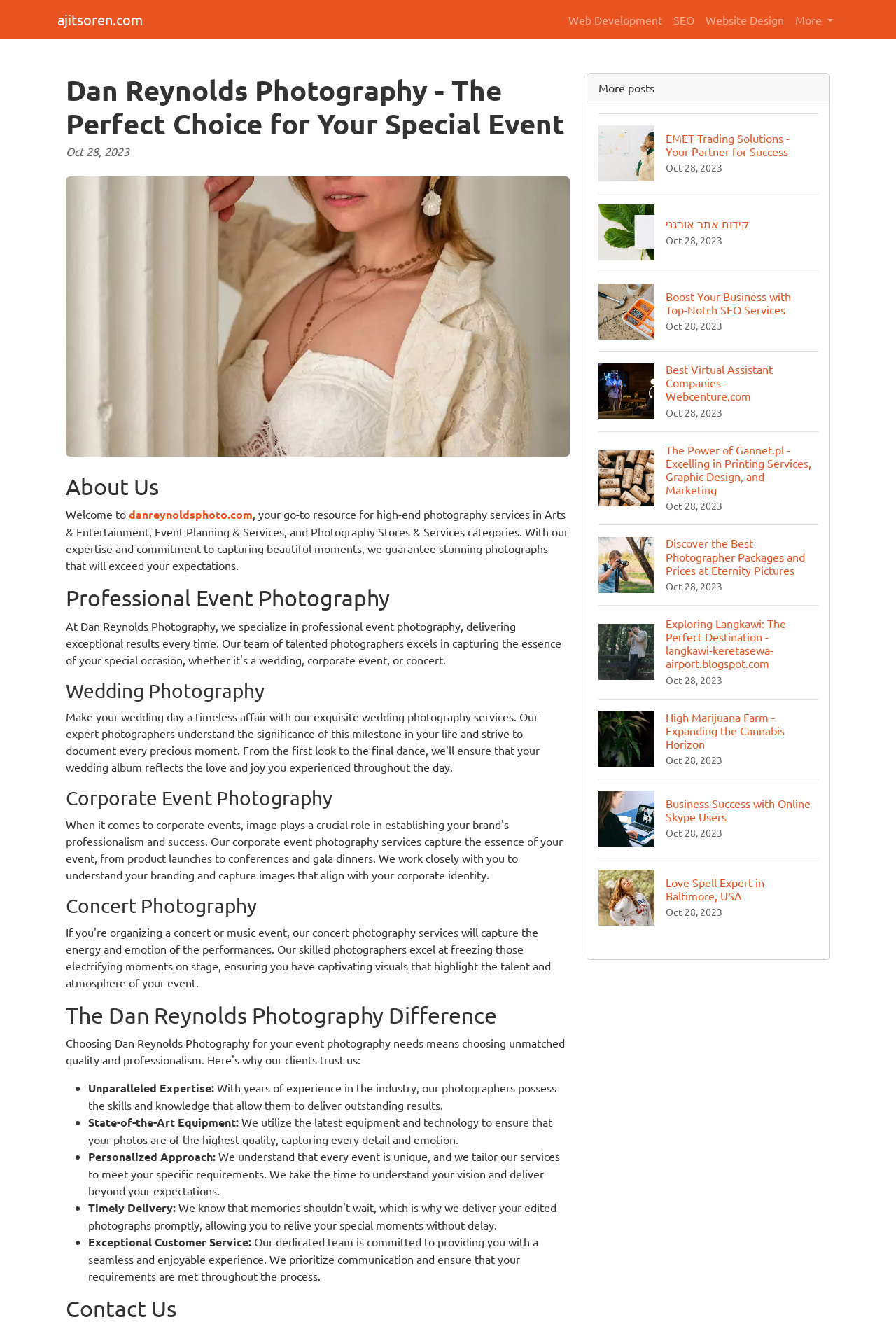Give a succinct answer to this question in a single word or phrase: 
What is the benefit of using Dan Reynolds Photography?

Stunning photographs